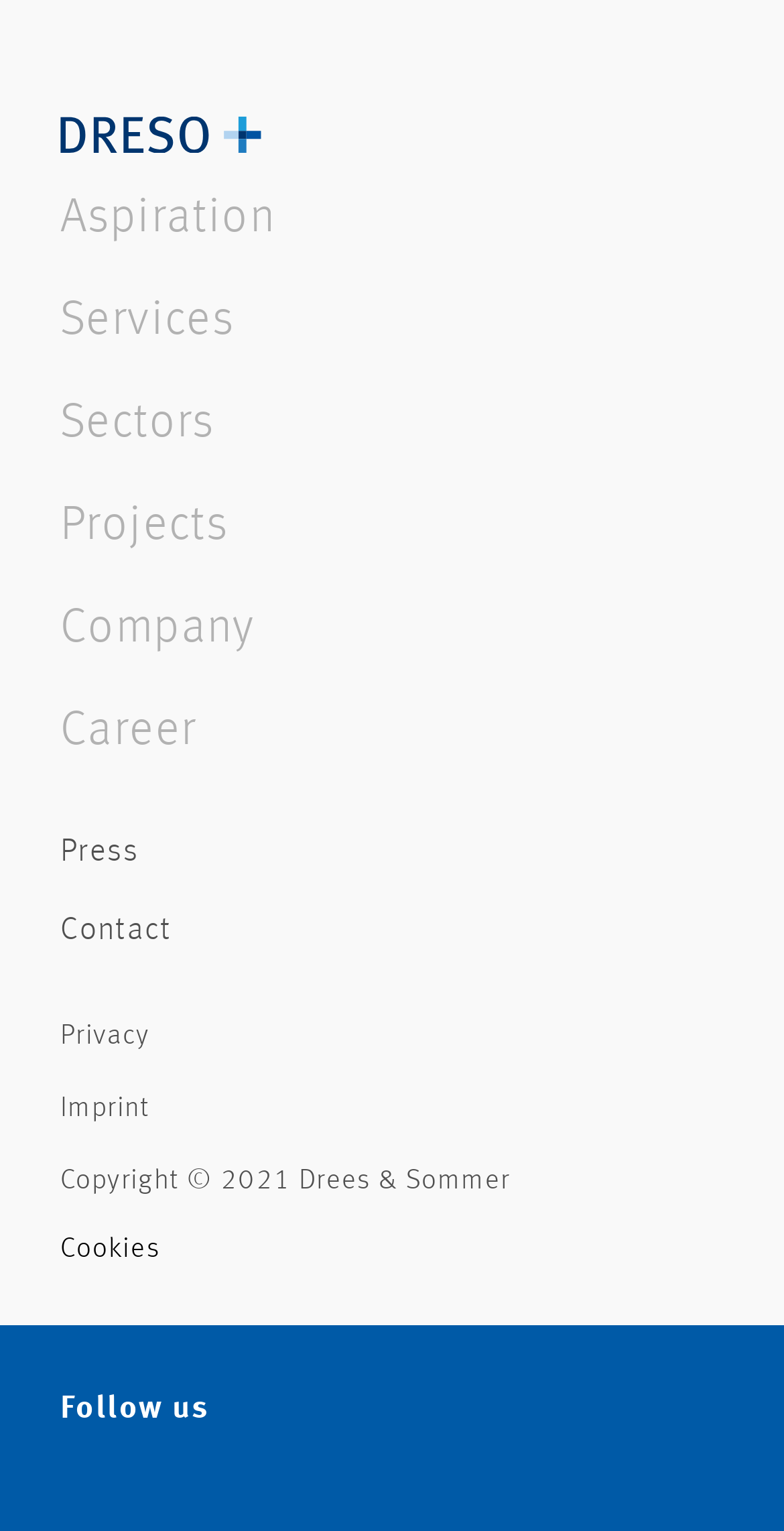Point out the bounding box coordinates of the section to click in order to follow this instruction: "Check Press releases".

[0.077, 0.541, 0.177, 0.572]